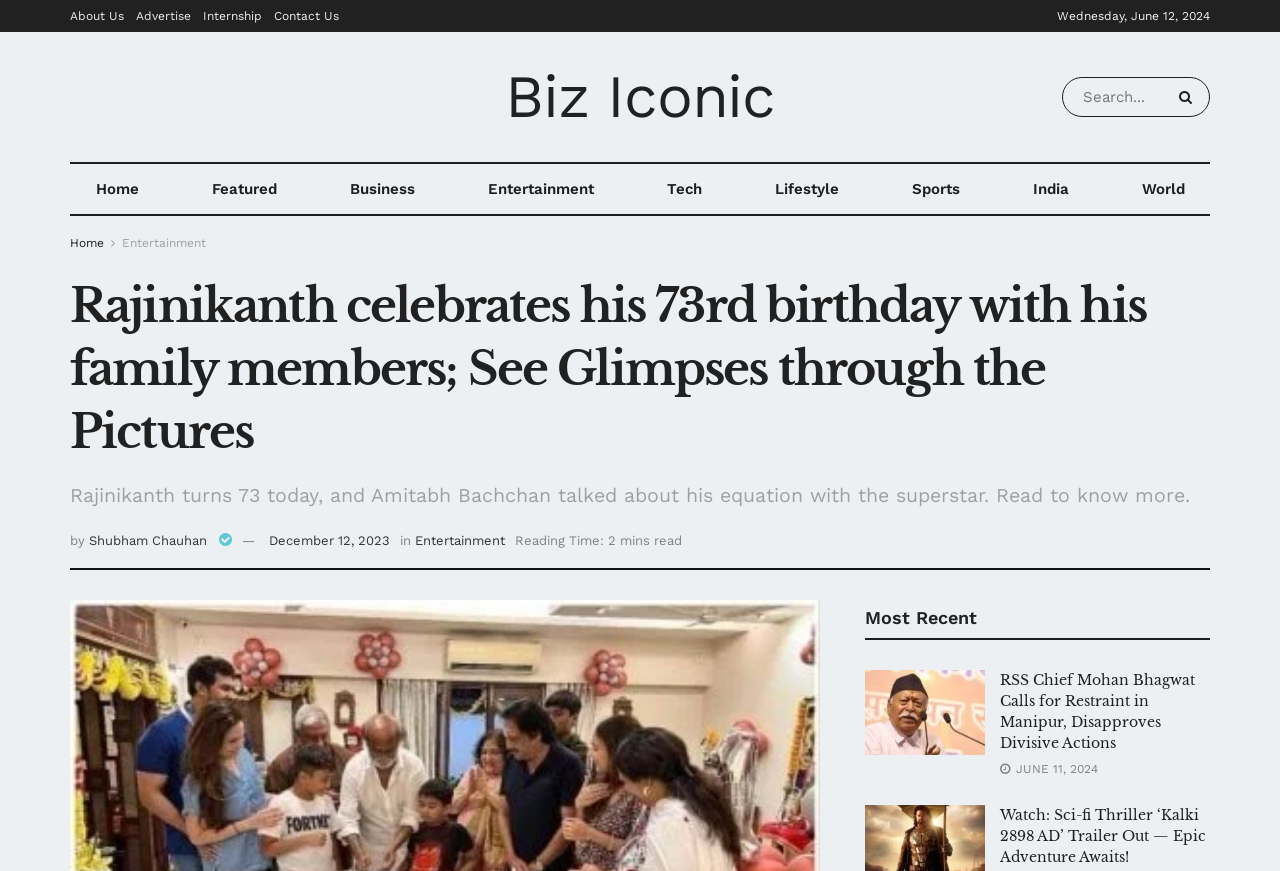Answer the question below in one word or phrase:
Who wrote the article about Rajinikanth's birthday?

Shubham Chauhan